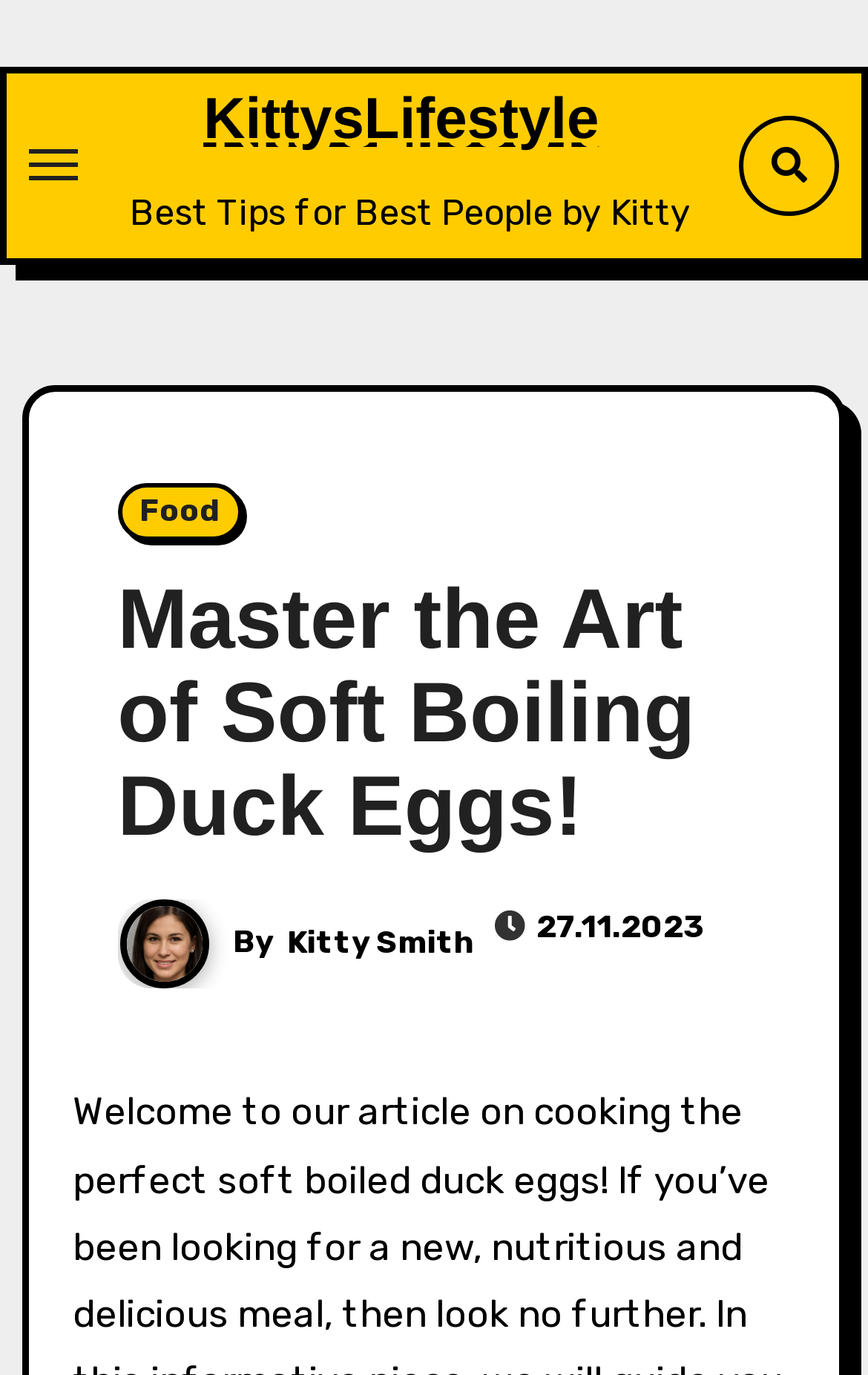What is the category of the article?
Using the visual information, reply with a single word or short phrase.

Food